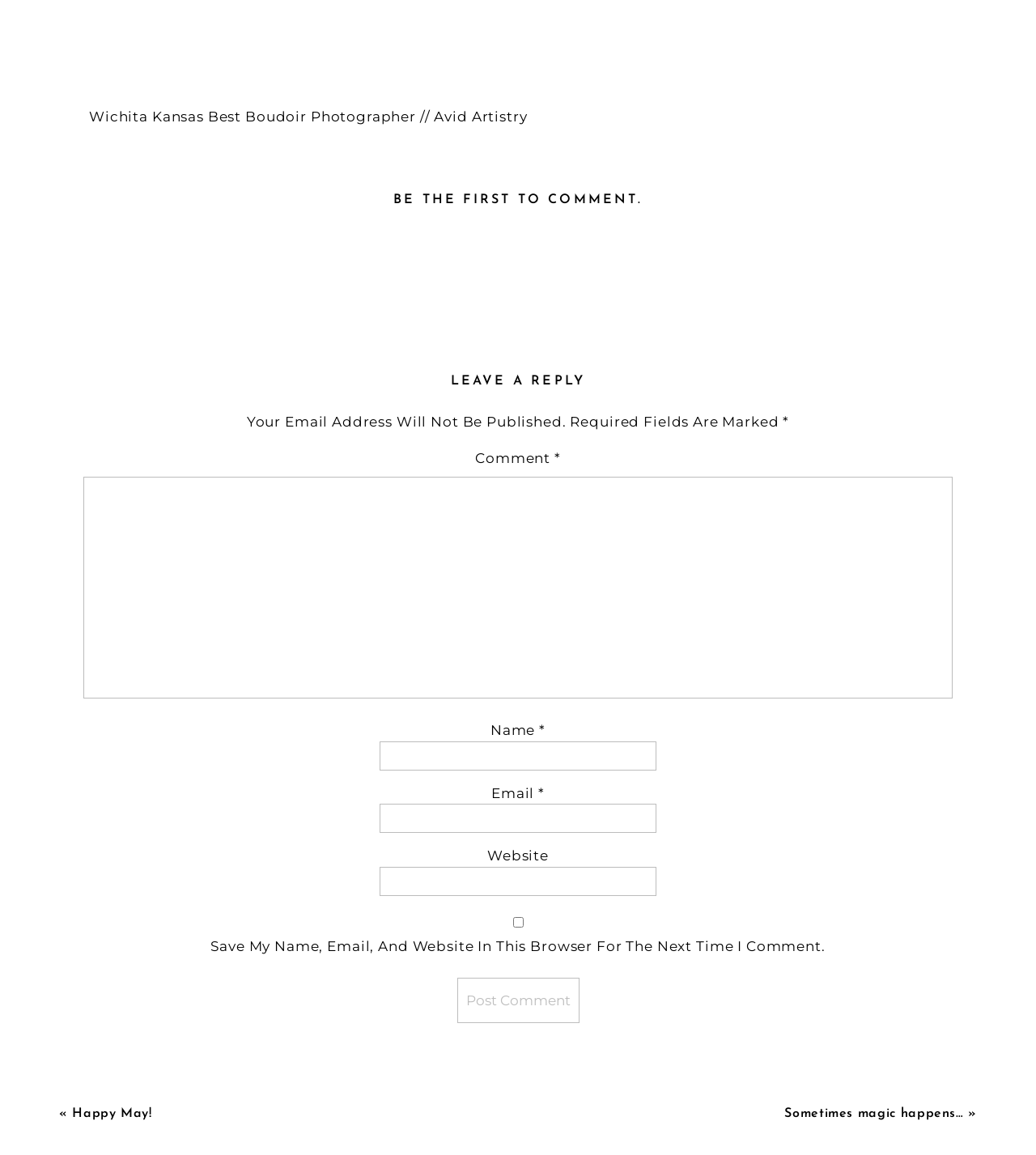Predict the bounding box of the UI element that fits this description: "Sometimes magic happens…".

[0.757, 0.959, 0.93, 0.97]